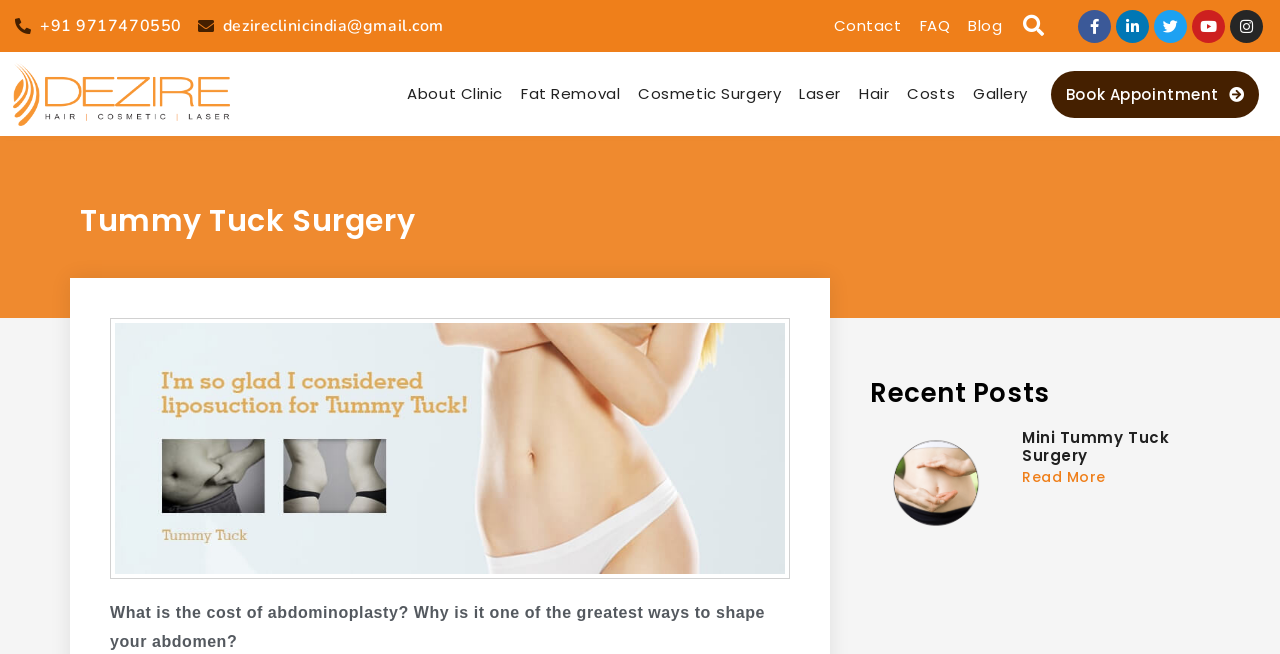What is the purpose of the 'Search' button?
Based on the image content, provide your answer in one word or a short phrase.

To search the website